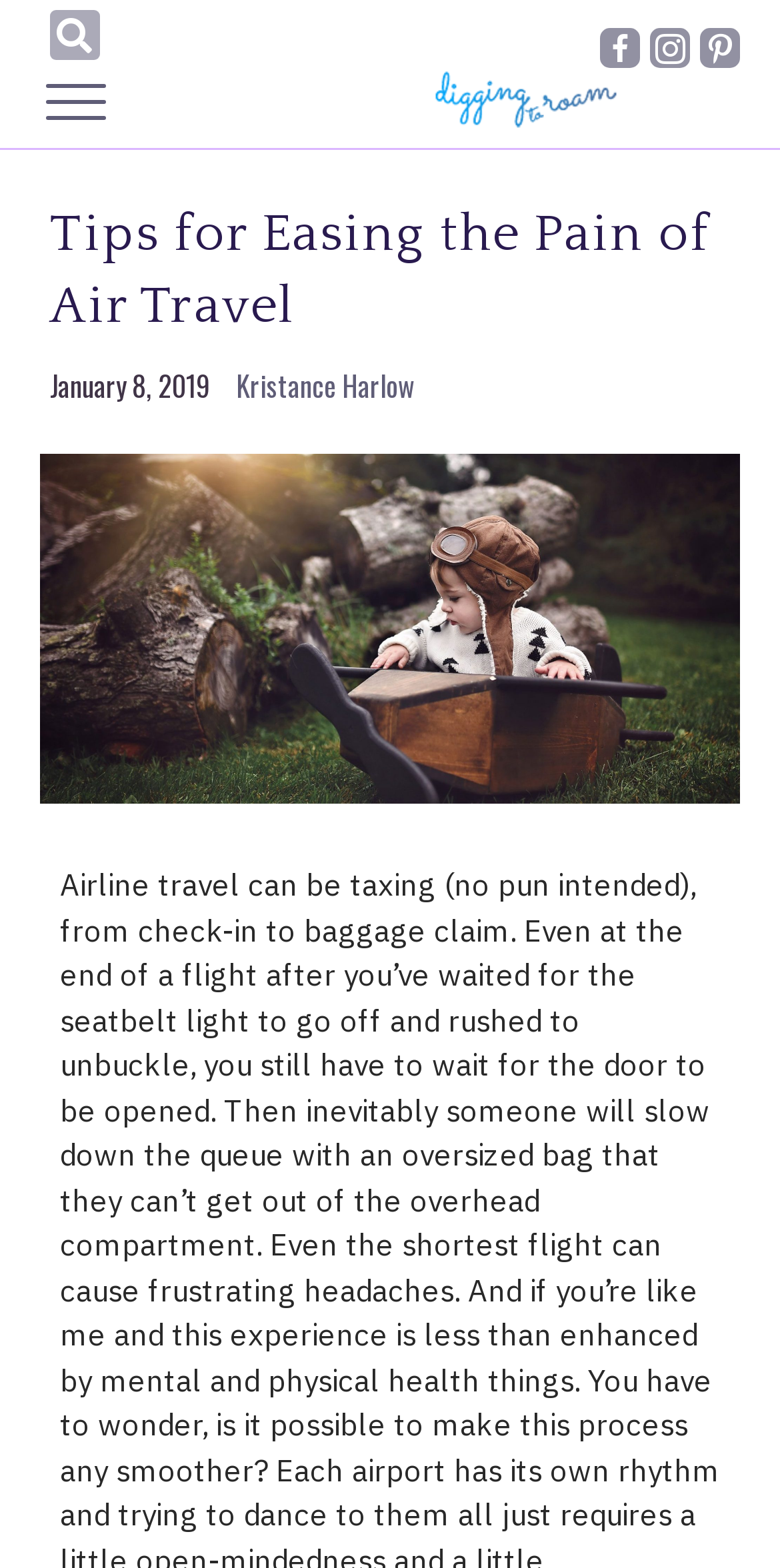Determine the bounding box coordinates for the HTML element described here: "aria-label="pinterest" title="pinterest"".

[0.898, 0.018, 0.949, 0.044]